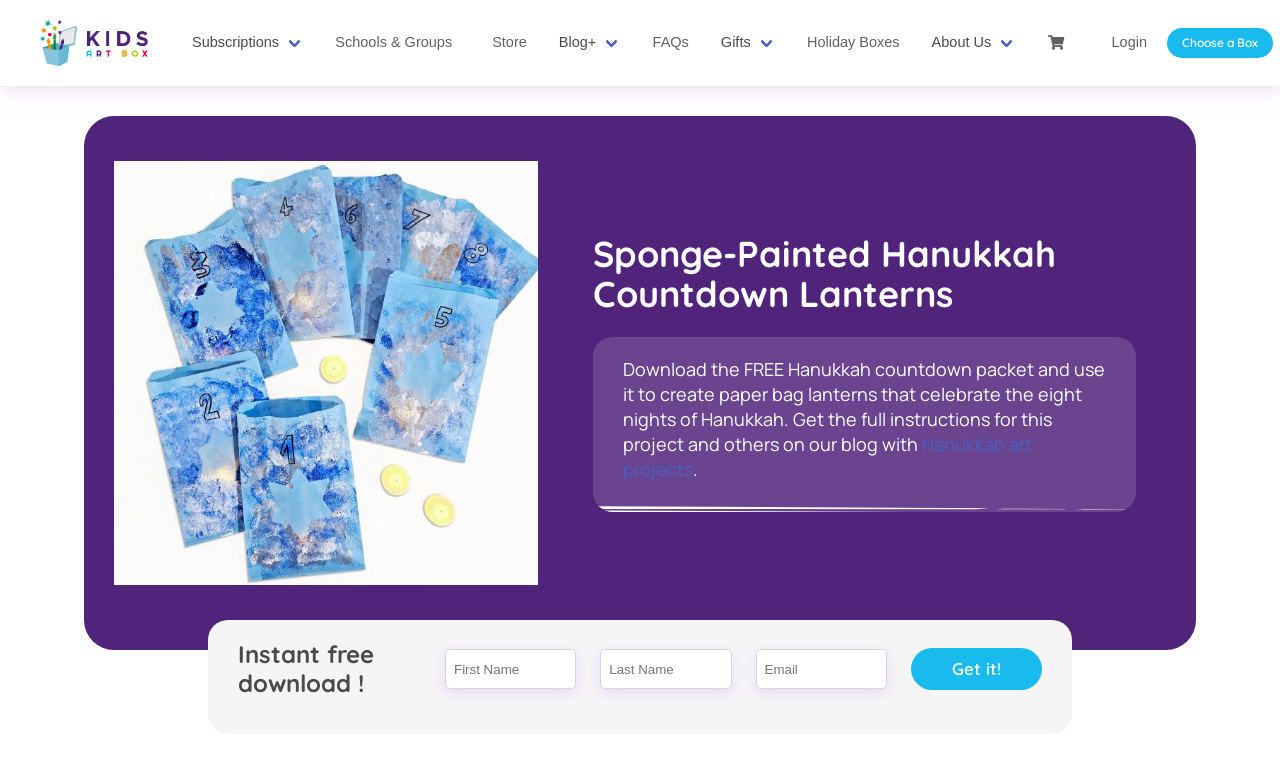Identify the bounding box coordinates of the region that should be clicked to execute the following instruction: "Enter your first name".

[0.348, 0.837, 0.45, 0.888]